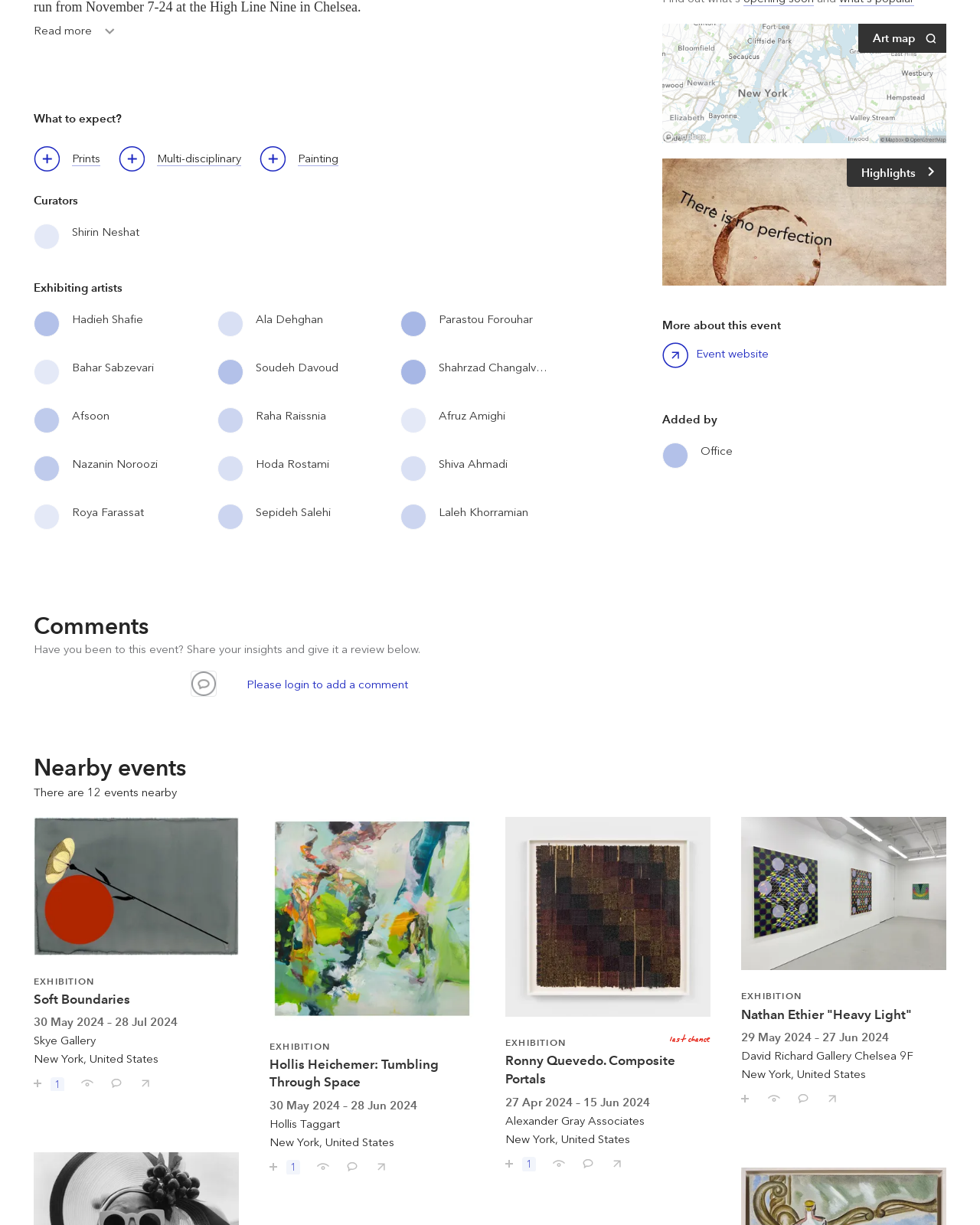What is the event about?
Answer the question using a single word or phrase, according to the image.

Art